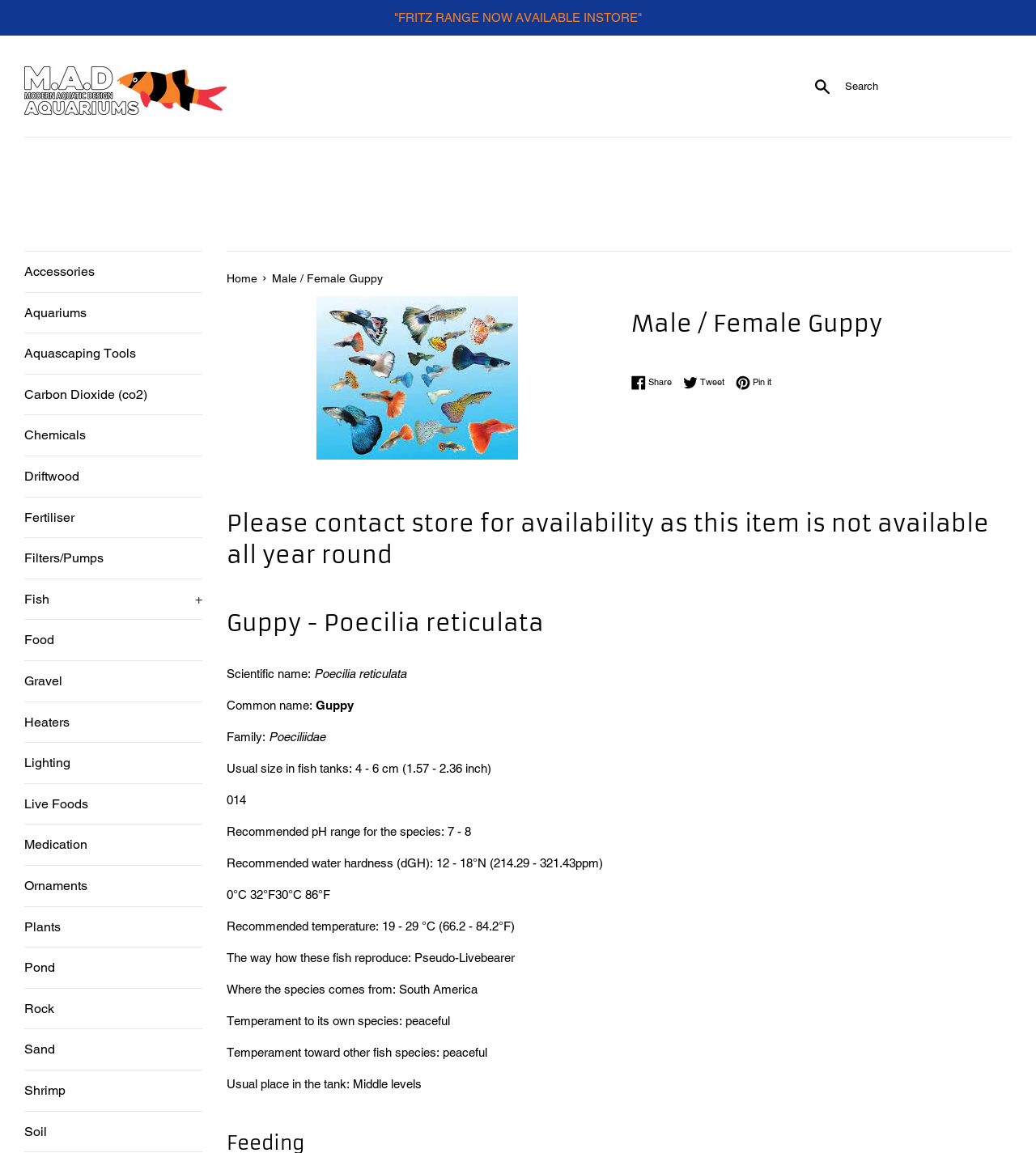Please identify the bounding box coordinates of the region to click in order to complete the given instruction: "Learn about Guppy - Poecilia reticulata". The coordinates should be four float numbers between 0 and 1, i.e., [left, top, right, bottom].

[0.219, 0.527, 0.977, 0.555]